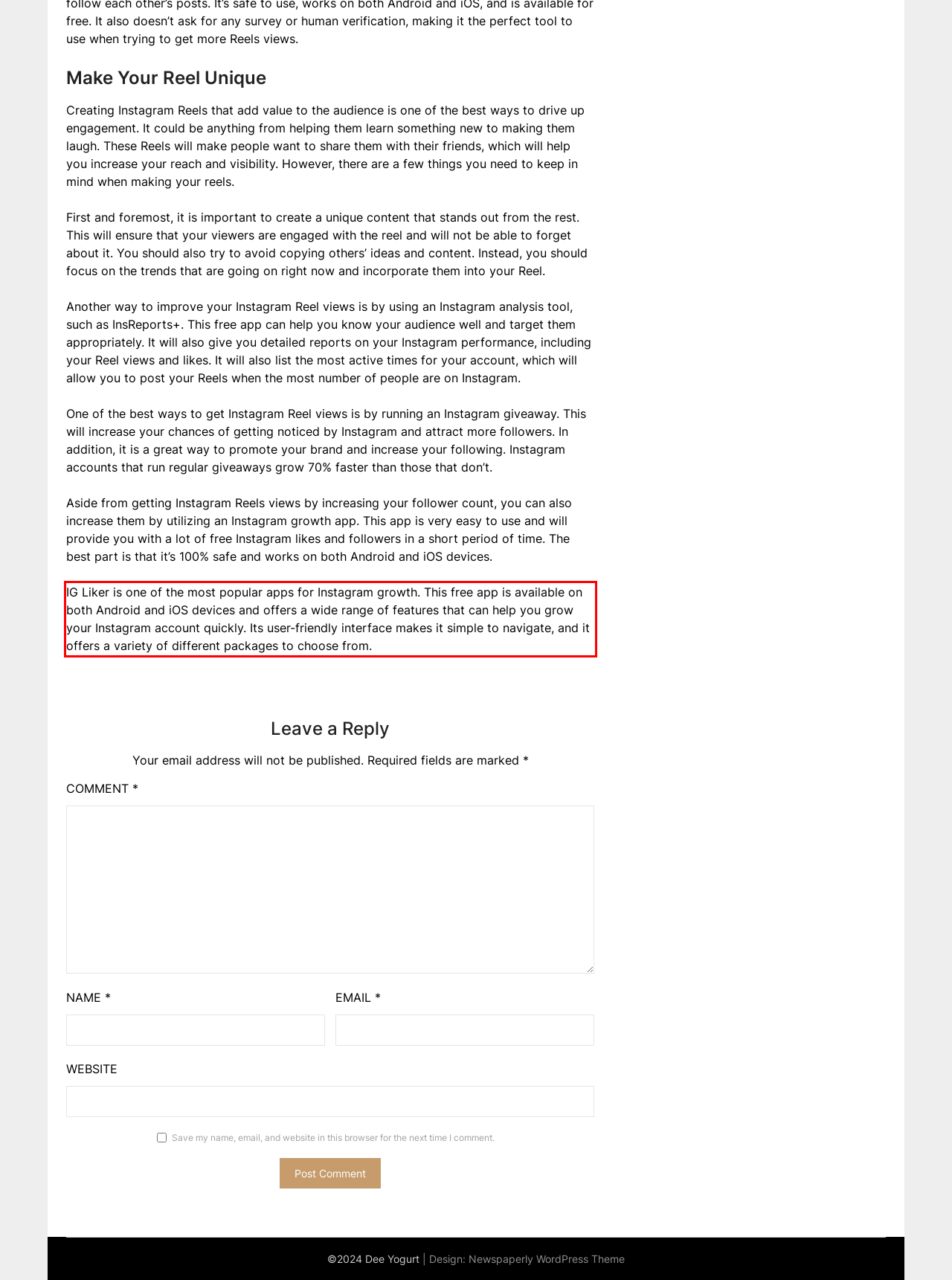Examine the webpage screenshot and use OCR to recognize and output the text within the red bounding box.

IG Liker is one of the most popular apps for Instagram growth. This free app is available on both Android and iOS devices and offers a wide range of features that can help you grow your Instagram account quickly. Its user-friendly interface makes it simple to navigate, and it offers a variety of different packages to choose from.